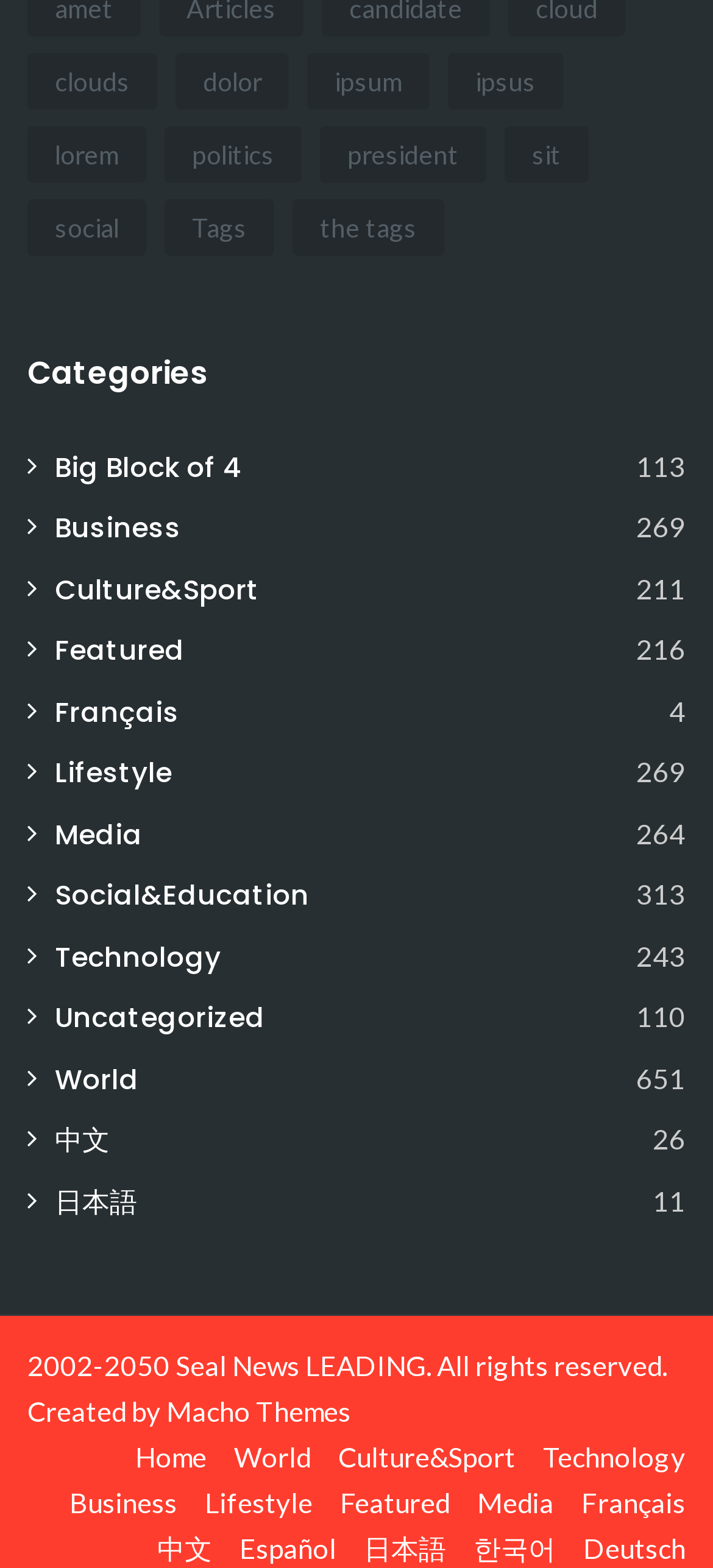Answer the following in one word or a short phrase: 
How many links are under the 'Categories' heading?

15